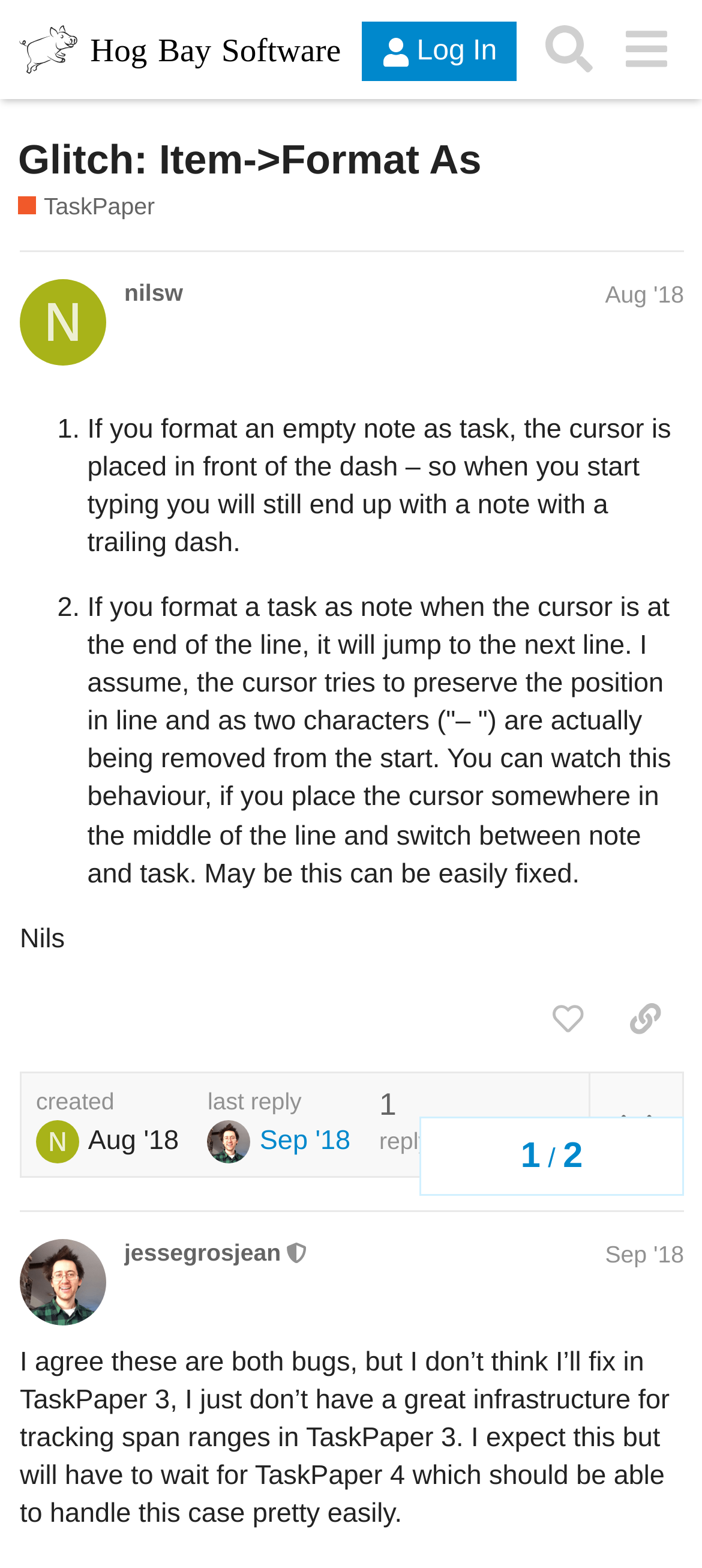Respond with a single word or phrase for the following question: 
What is the date of the last reply?

Sep 5, 2018 5:20 pm